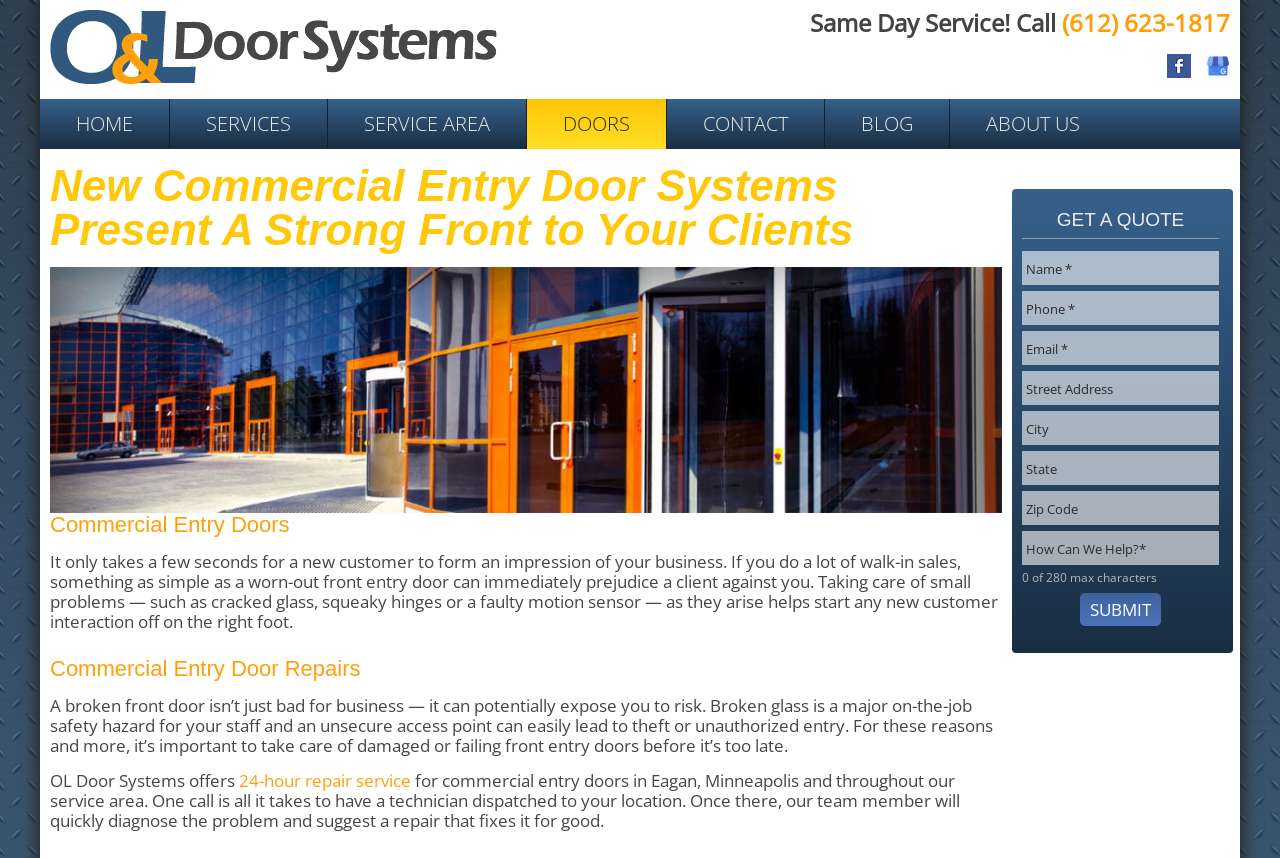What is the purpose of the 'GET A QUOTE' section?
Based on the image, give a concise answer in the form of a single word or short phrase.

To request a quote